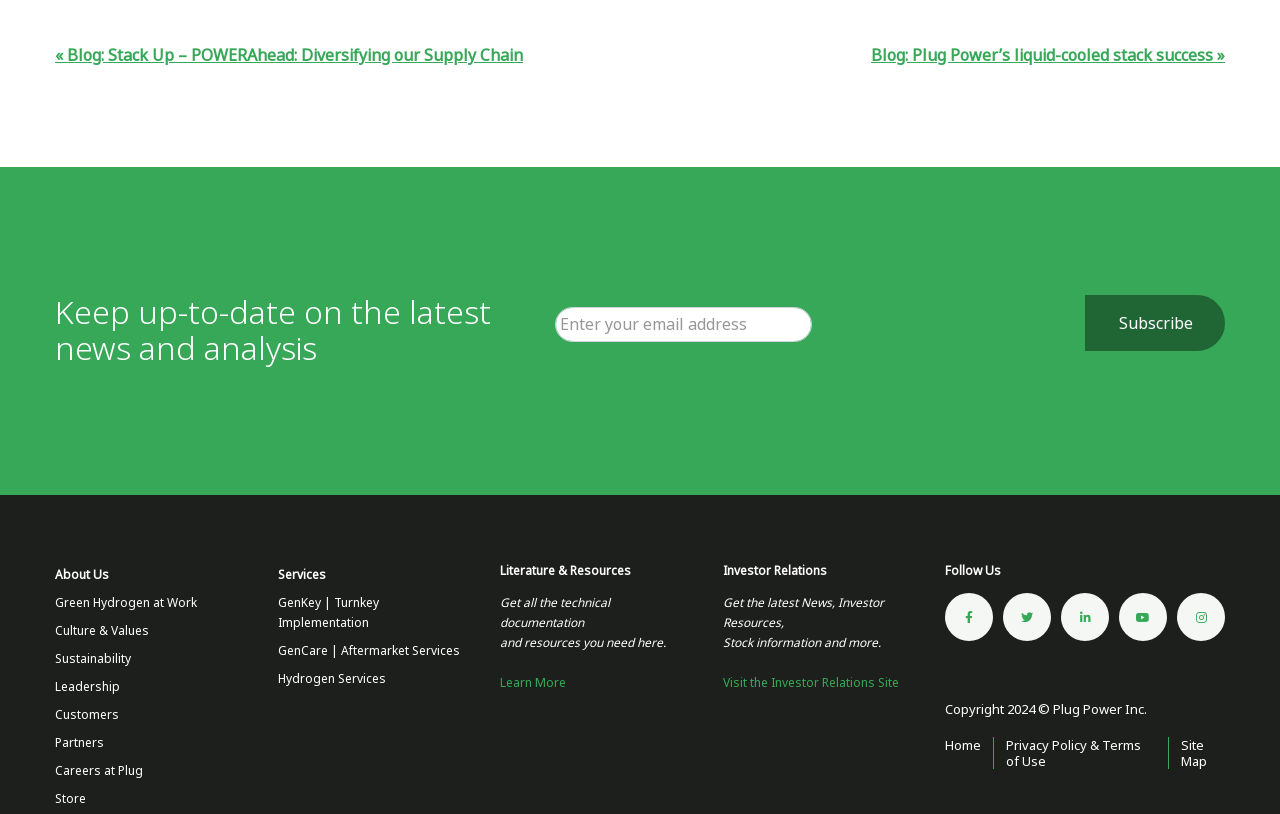What is the copyright information for the website?
Please provide a comprehensive answer based on the information in the image.

The copyright information is displayed at the bottom of the webpage, stating 'Copyright 2024 Plug Power Inc.', indicating that the website is owned and copyrighted by Plug Power Inc.